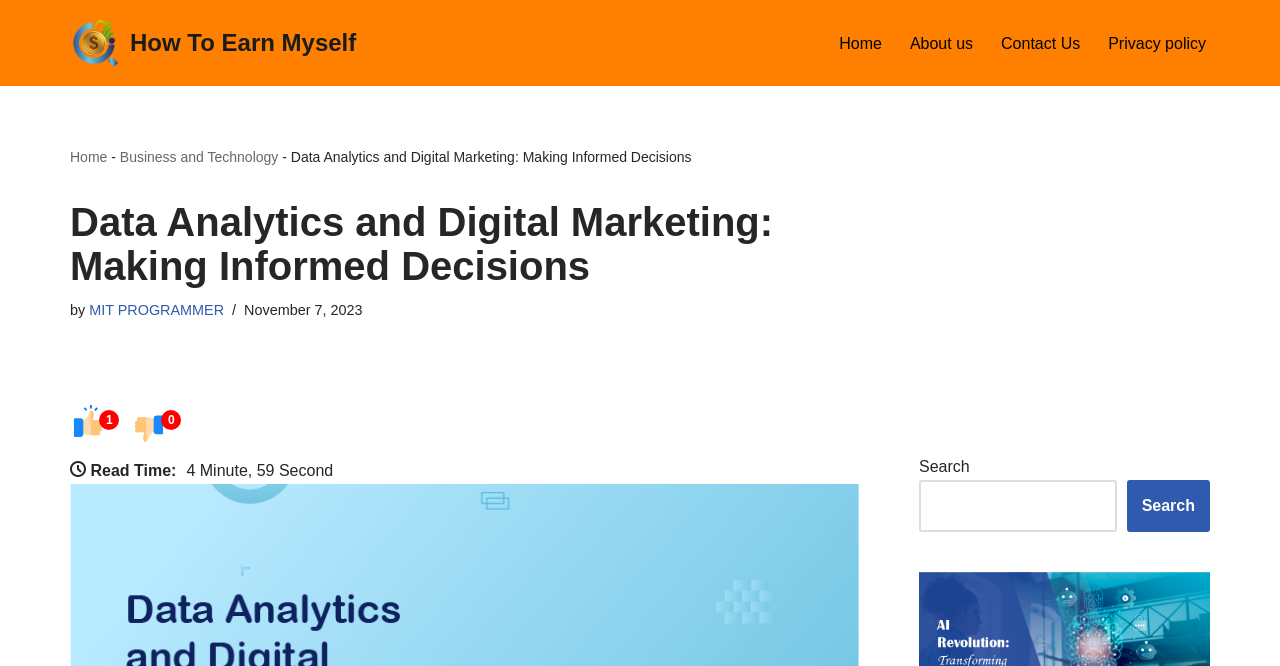How long does it take to read the current article?
Give a single word or phrase answer based on the content of the image.

4 minutes, 59 seconds